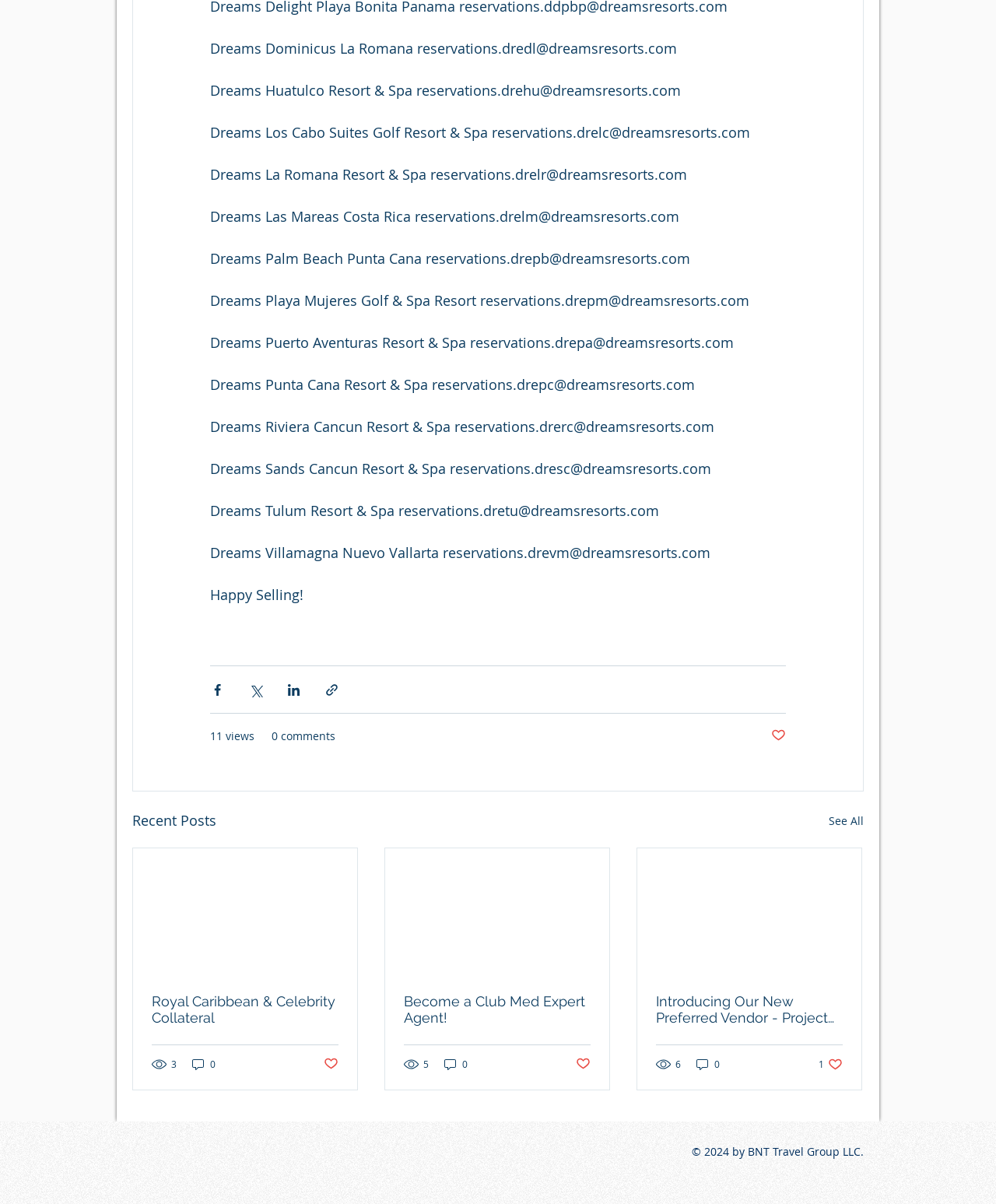How many comments does the second article have?
Using the visual information, reply with a single word or short phrase.

0 comments